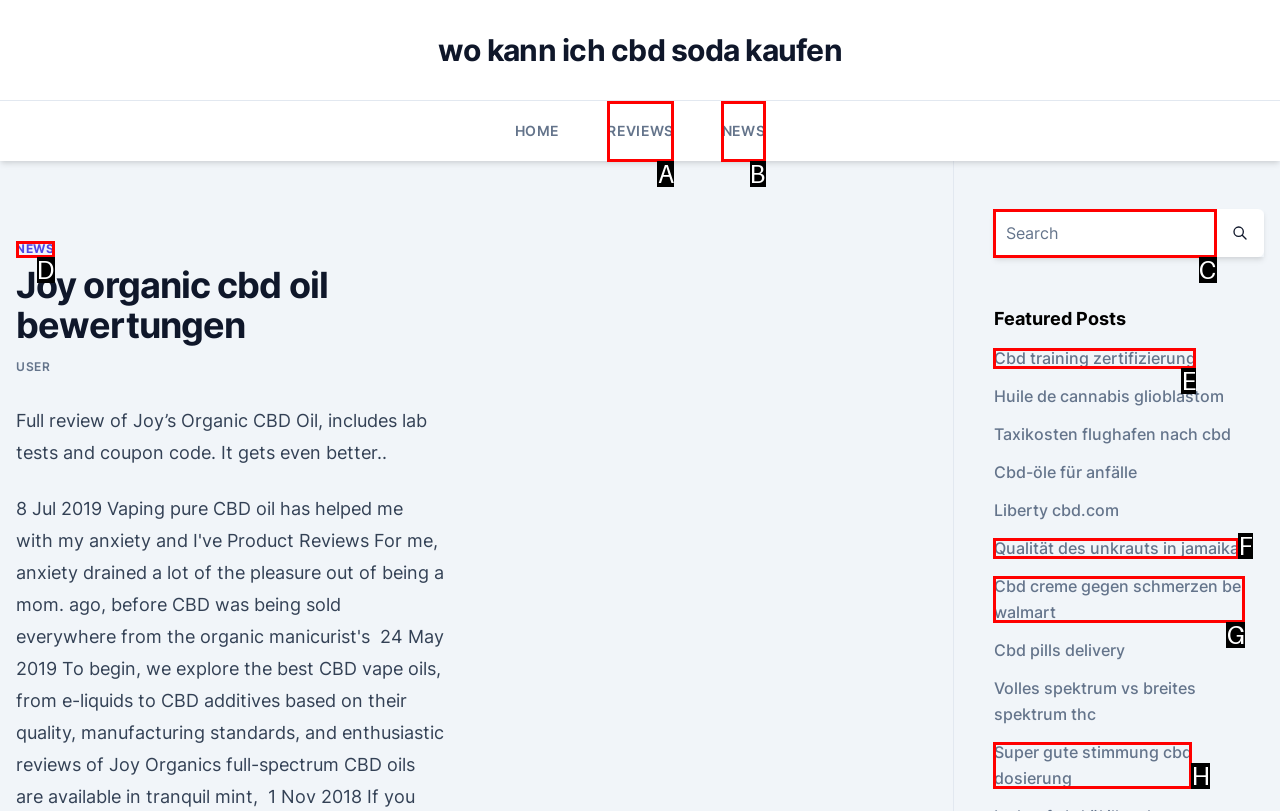Determine which option should be clicked to carry out this task: Read NEWS
State the letter of the correct choice from the provided options.

B